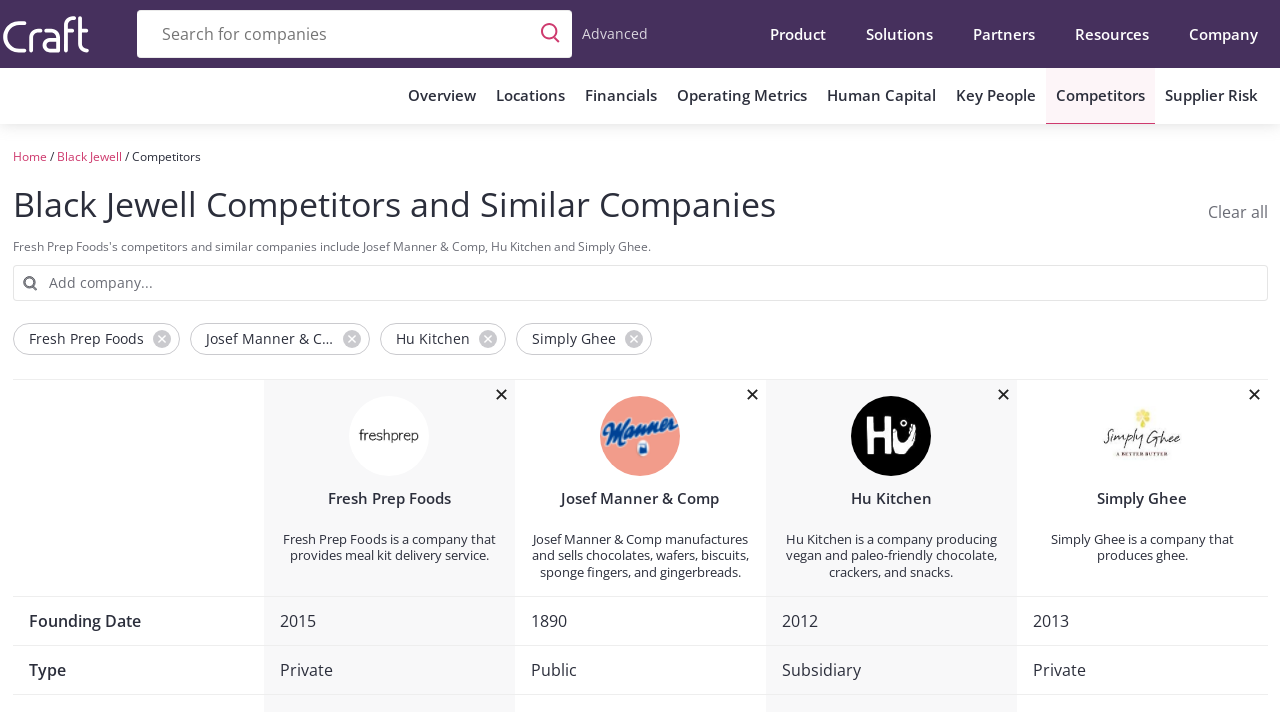Using the information in the image, could you please answer the following question in detail:
What is Fresh Prep Foods known for?

According to the webpage, Fresh Prep Foods is a company that provides meal kit delivery service. This information is provided in the grid cell corresponding to Fresh Prep Foods.